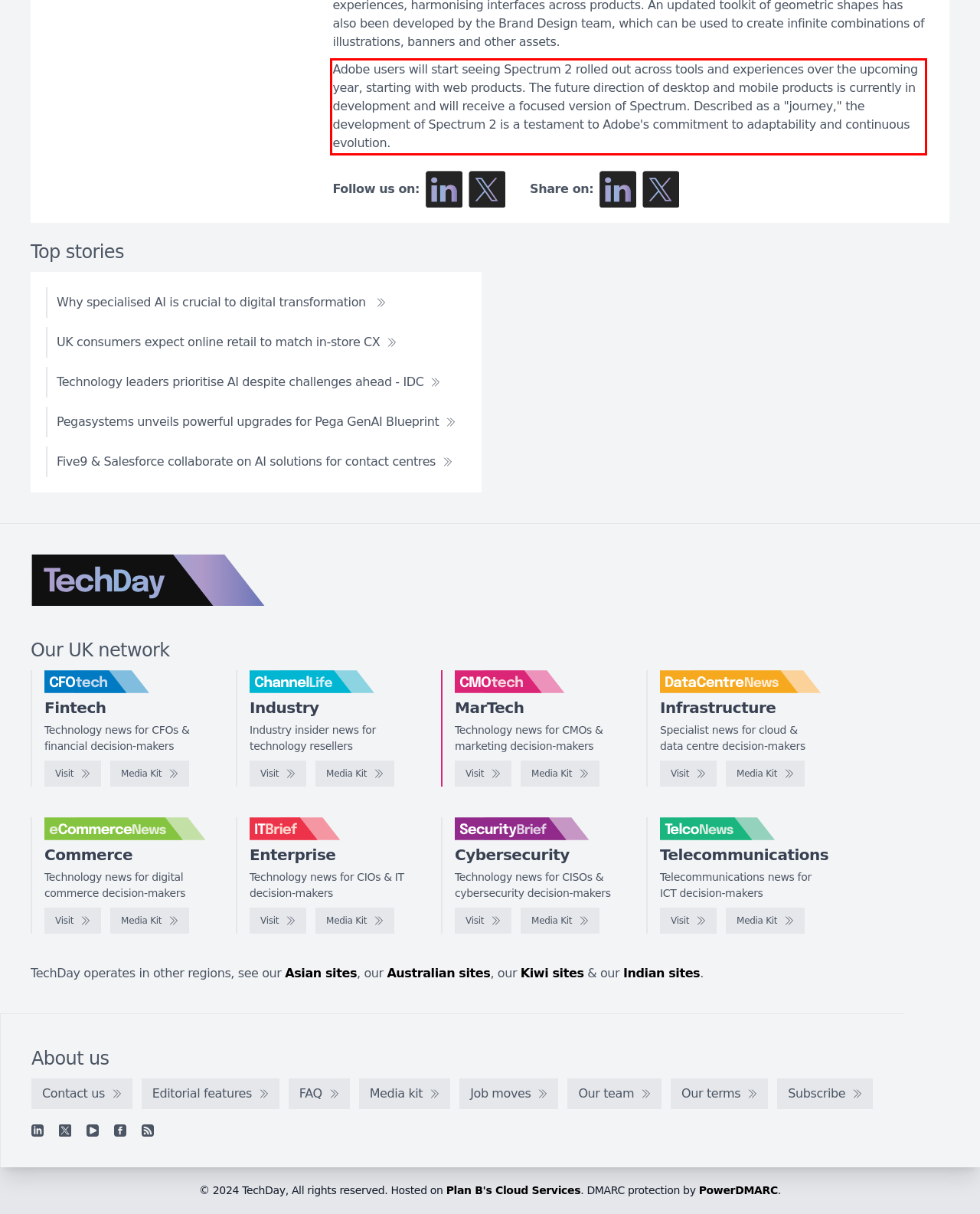With the given screenshot of a webpage, locate the red rectangle bounding box and extract the text content using OCR.

Adobe users will start seeing Spectrum 2 rolled out across tools and experiences over the upcoming year, starting with web products. The future direction of desktop and mobile products is currently in development and will receive a focused version of Spectrum. Described as a "journey," the development of Spectrum 2 is a testament to Adobe's commitment to adaptability and continuous evolution.